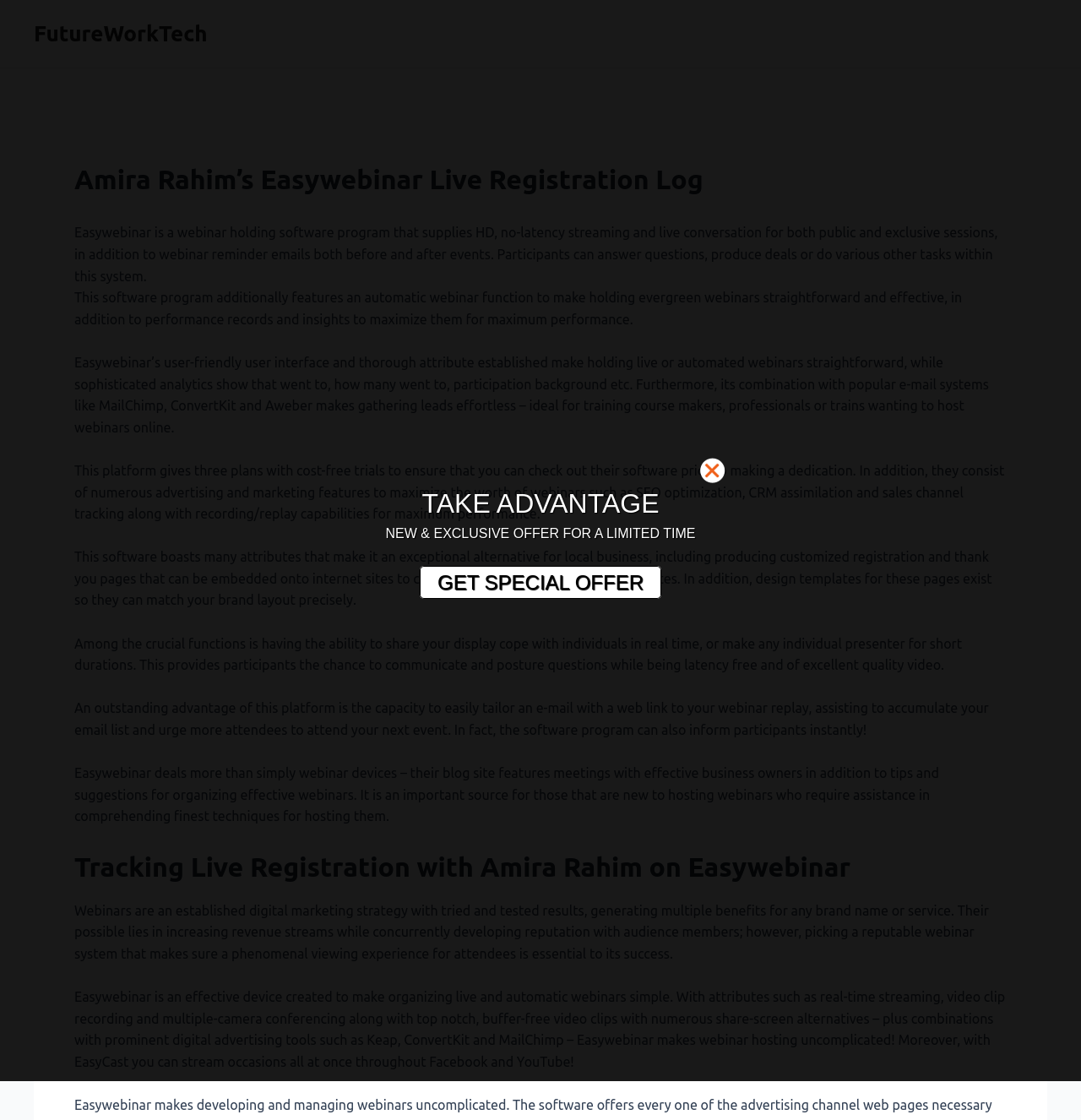Please predict the bounding box coordinates (top-left x, top-left y, bottom-right x, bottom-right y) for the UI element in the screenshot that fits the description: FutureWorkTech

[0.031, 0.019, 0.192, 0.041]